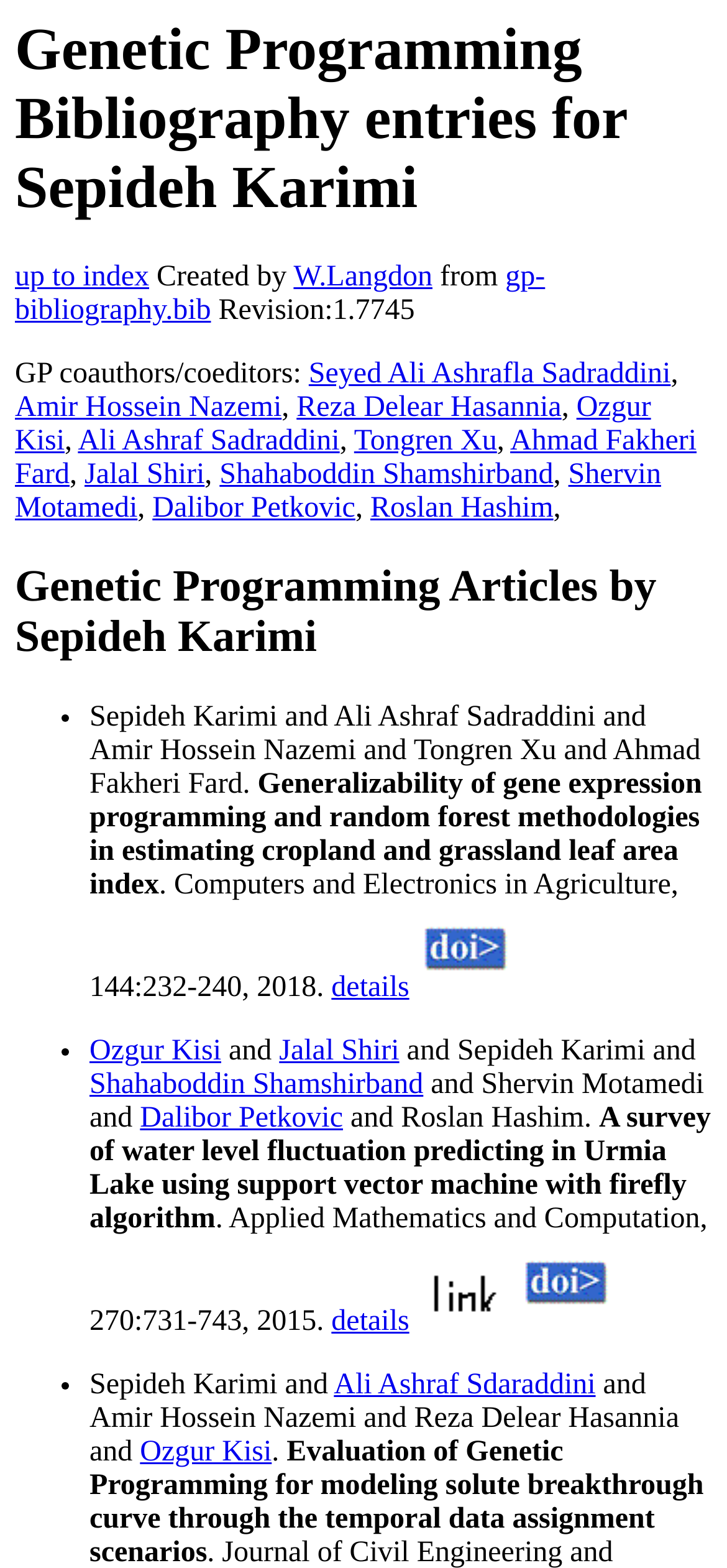Can you specify the bounding box coordinates for the region that should be clicked to fulfill this instruction: "visit W.Langdon's homepage".

[0.404, 0.167, 0.595, 0.187]